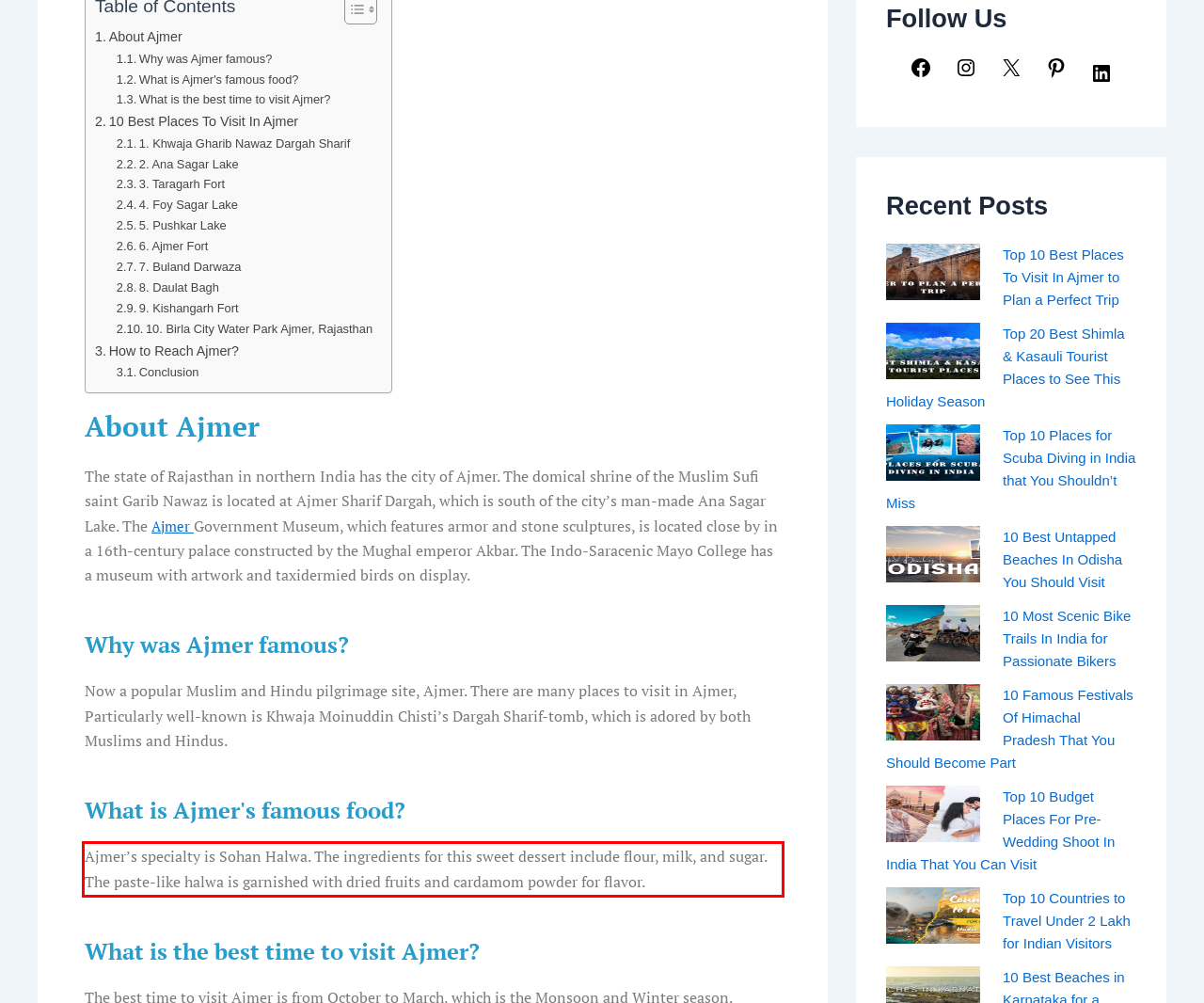You have a screenshot with a red rectangle around a UI element. Recognize and extract the text within this red bounding box using OCR.

Ajmer’s specialty is Sohan Halwa. The ingredients for this sweet dessert include flour, milk, and sugar. The paste-like halwa is garnished with dried fruits and cardamom powder for flavor.